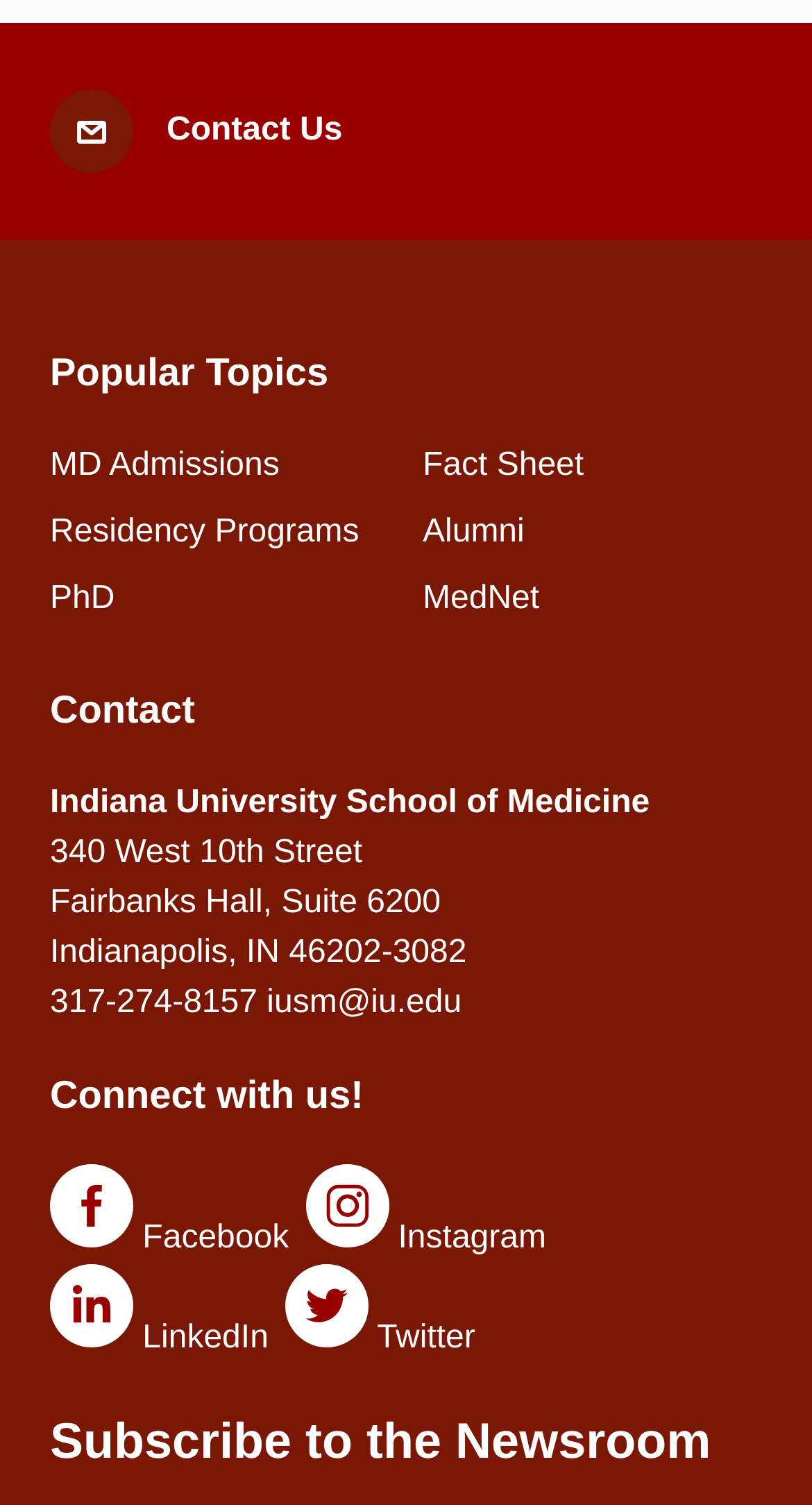Identify the bounding box coordinates for the region to click in order to carry out this instruction: "Call 317-274-8157". Provide the coordinates using four float numbers between 0 and 1, formatted as [left, top, right, bottom].

[0.062, 0.654, 0.317, 0.678]